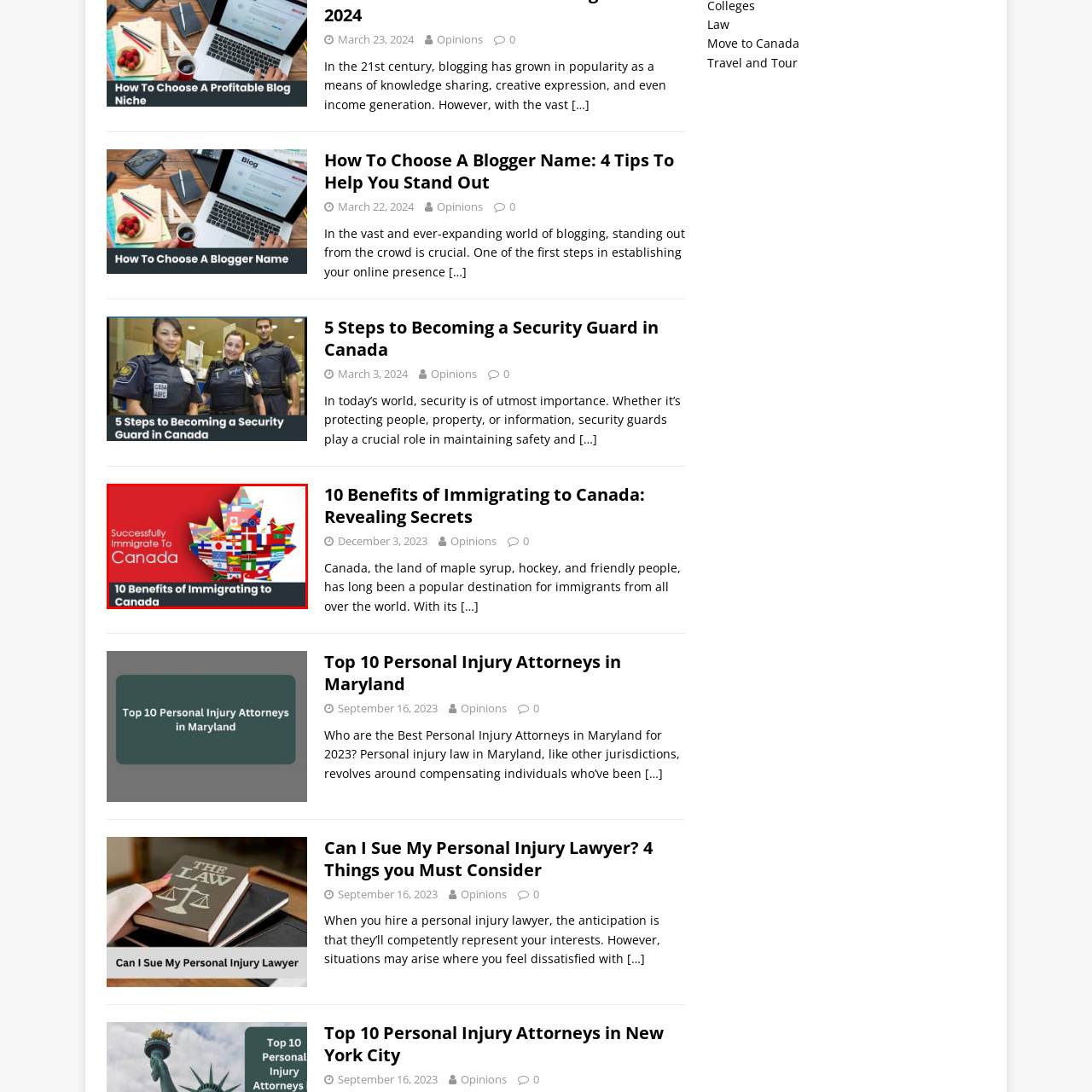Look at the area marked with a blue rectangle, What is the theme of the image? 
Provide your answer using a single word or phrase.

Immigration to Canada